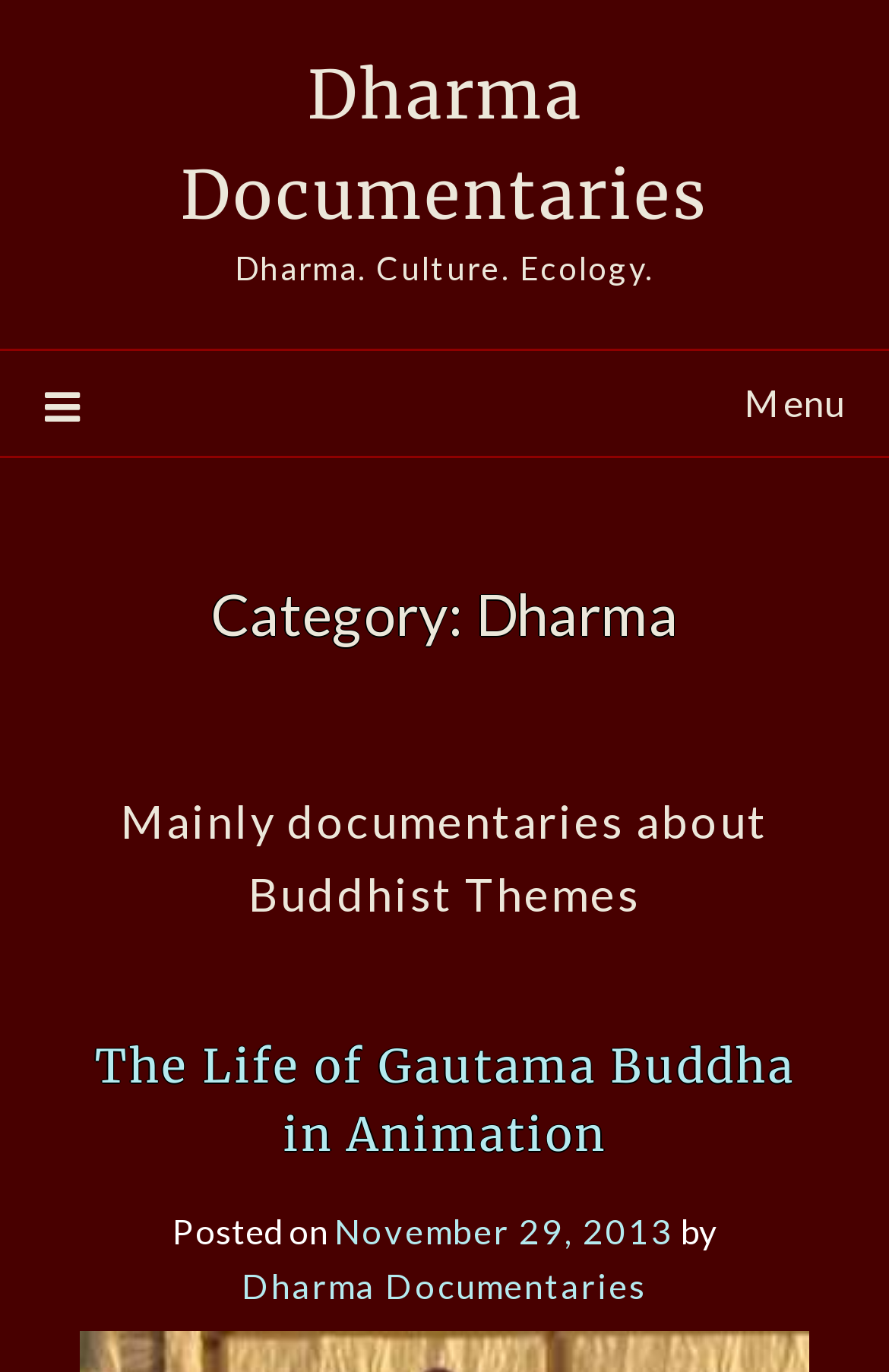Please give a succinct answer to the question in one word or phrase:
Who posted the first documentary?

Dharma Documentaries